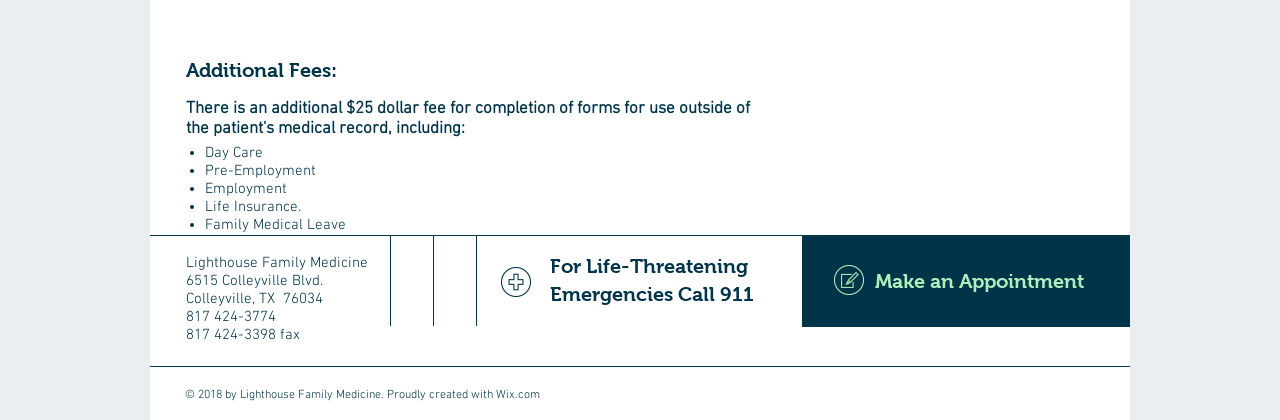Give a one-word or one-phrase response to the question:
What is the phone number of the medical facility?

817 424-3774